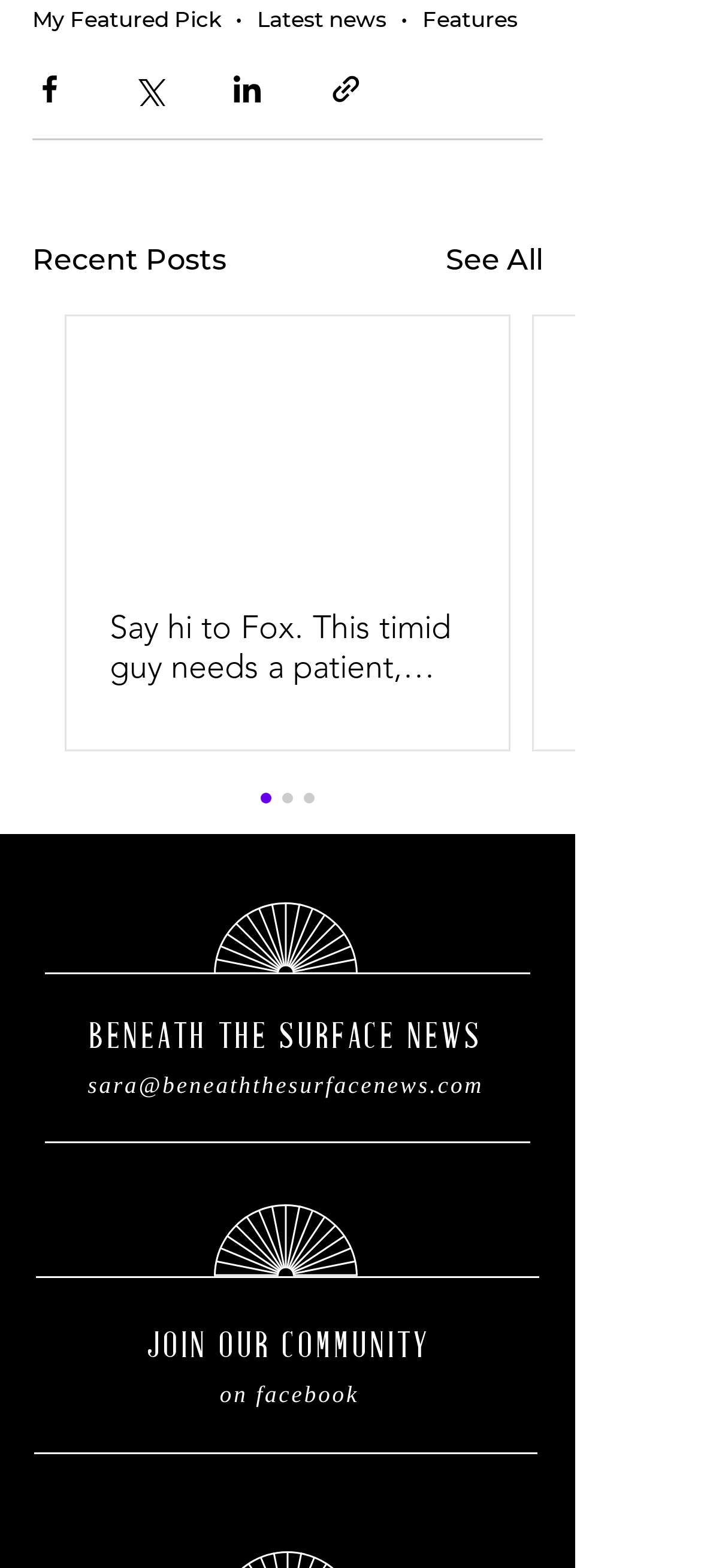Please find the bounding box for the UI element described by: "sara@beneaththesurfacenews.com".

[0.125, 0.683, 0.69, 0.7]